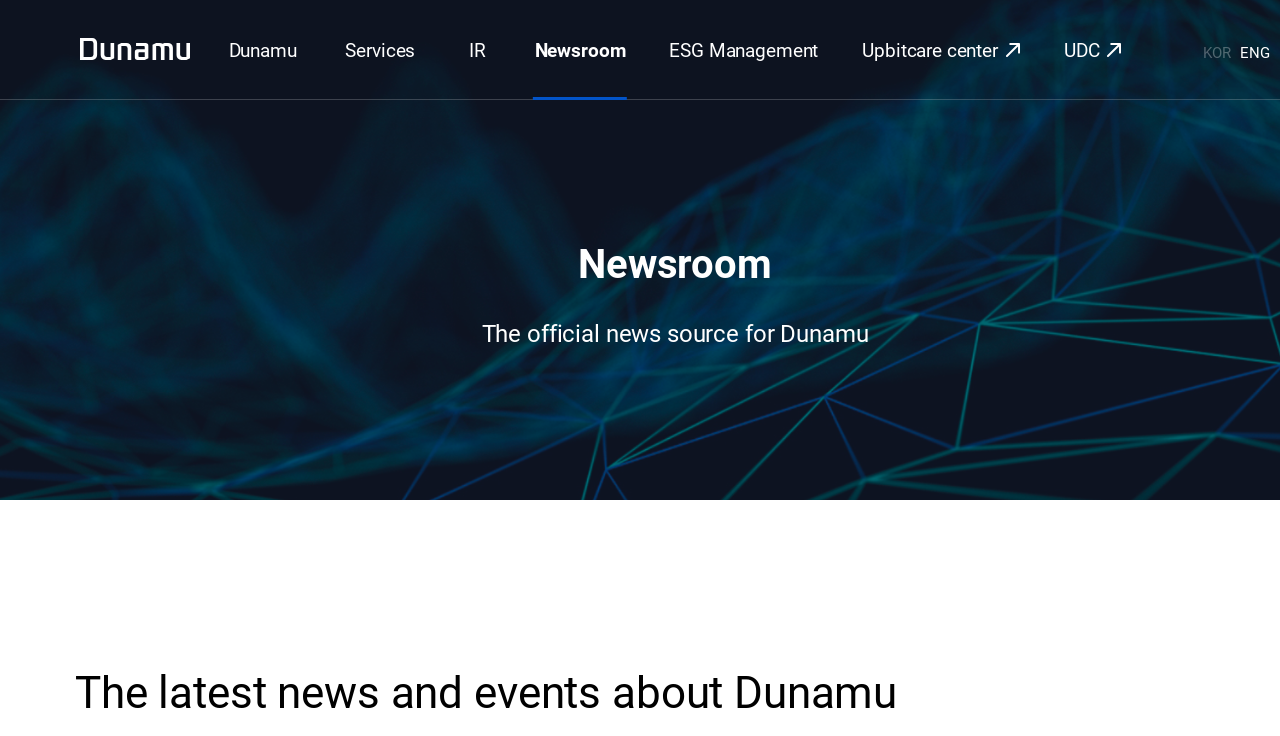What is the theme of the conference mentioned?
Answer with a single word or phrase, using the screenshot for reference.

Blockchain